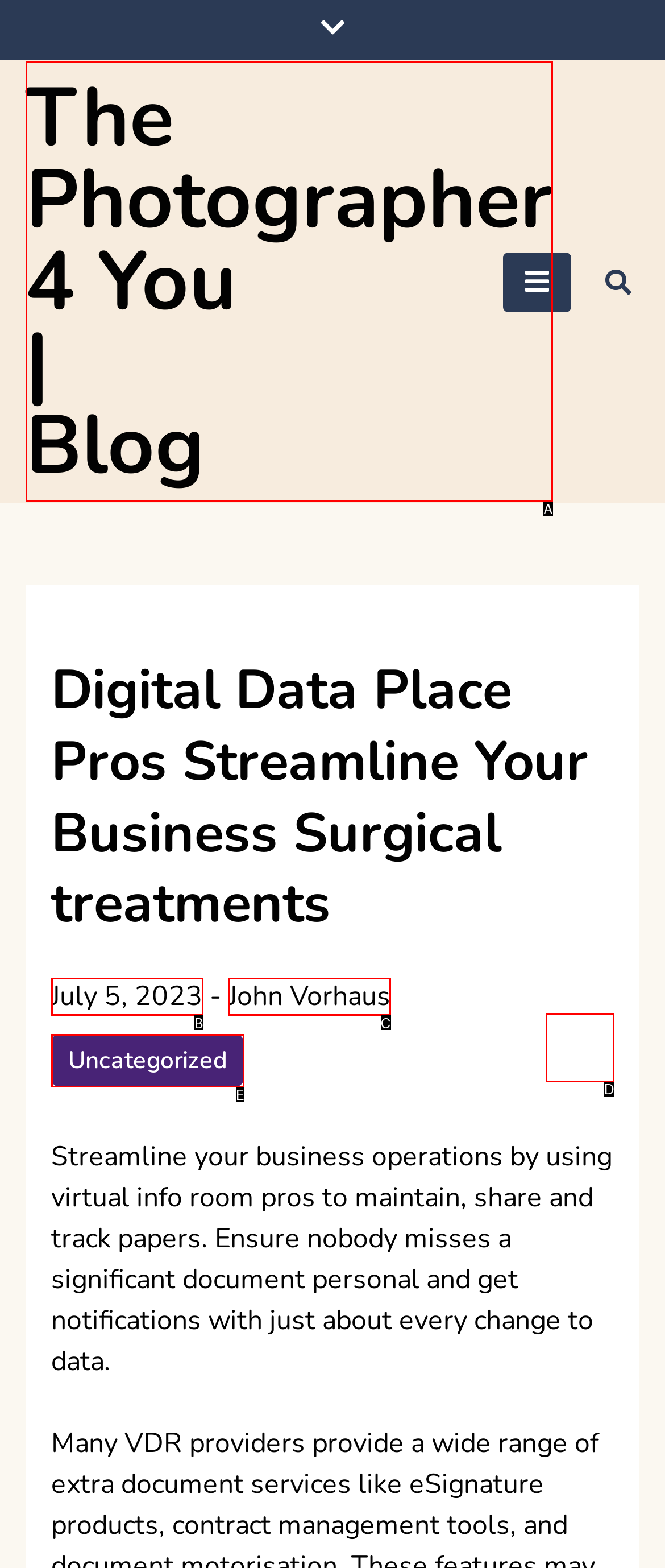Identify the HTML element that corresponds to the following description: July 5, 2023July 7, 2023 Provide the letter of the best matching option.

B